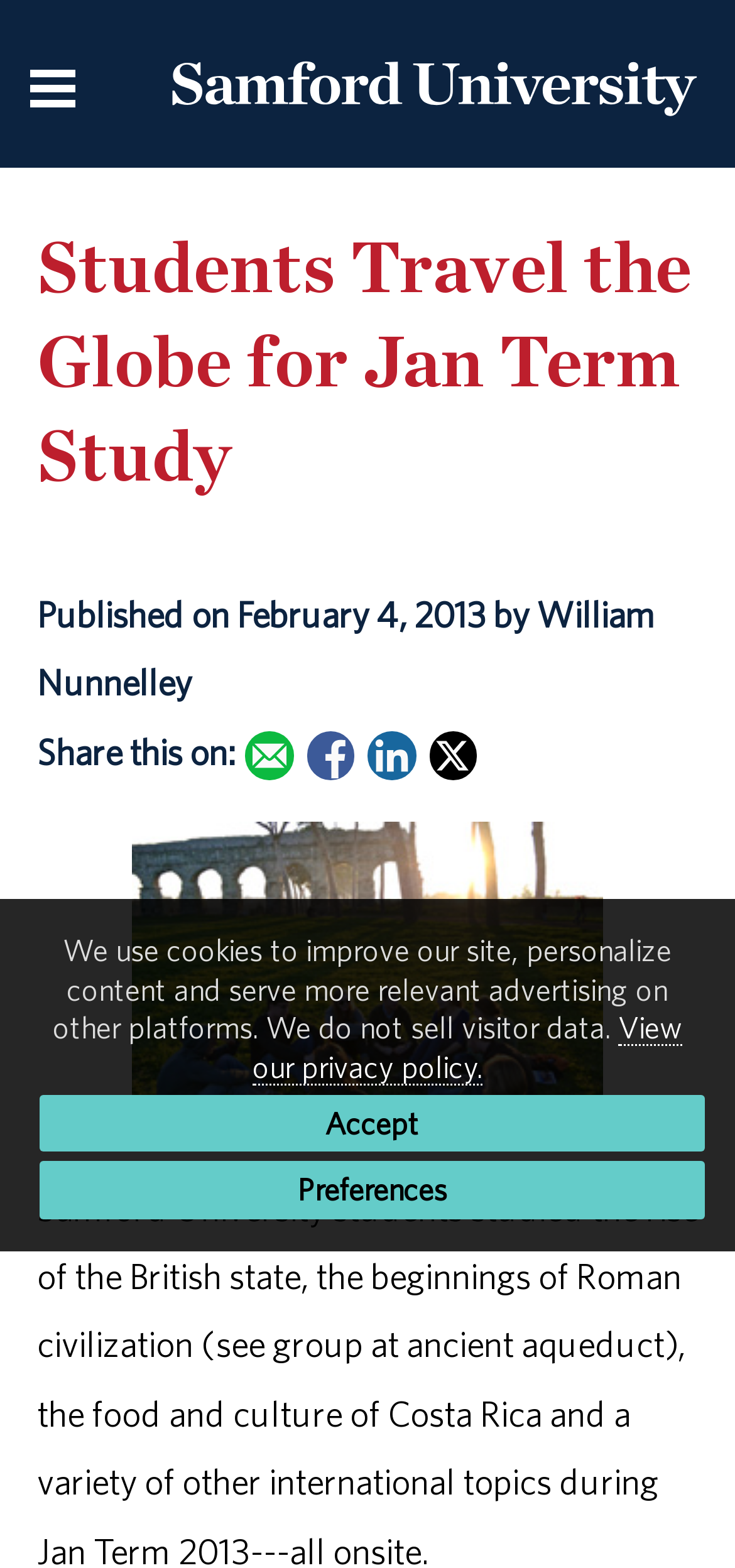Can you determine the bounding box coordinates of the area that needs to be clicked to fulfill the following instruction: "Return to the homepage"?

[0.231, 0.06, 0.949, 0.086]